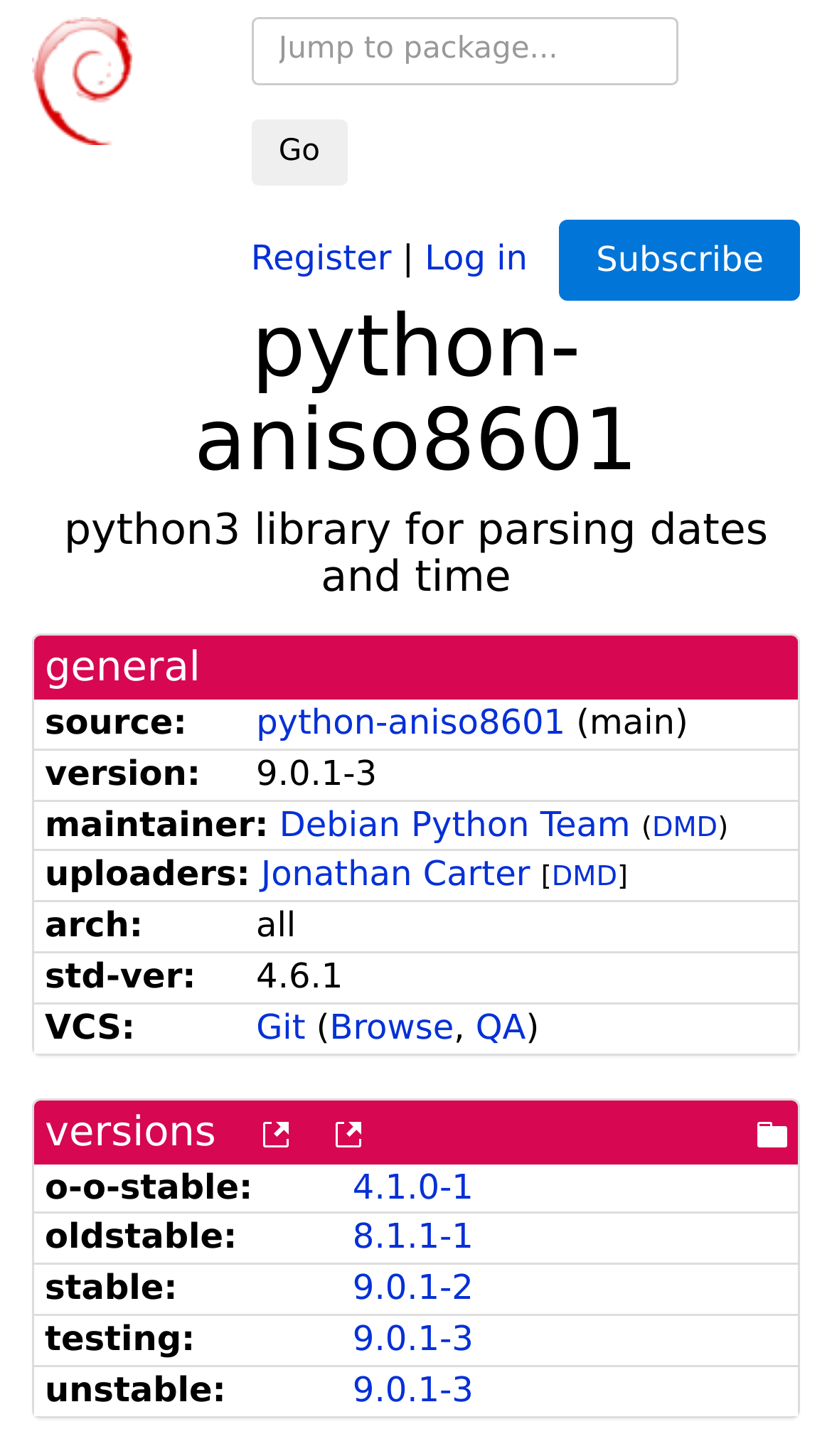Refer to the image and provide a thorough answer to this question:
What is the repository component of the package?

The repository component of the package can be found in the 'source:' section, which is located in the general information section of the webpage. The repository component is listed as 'main'.